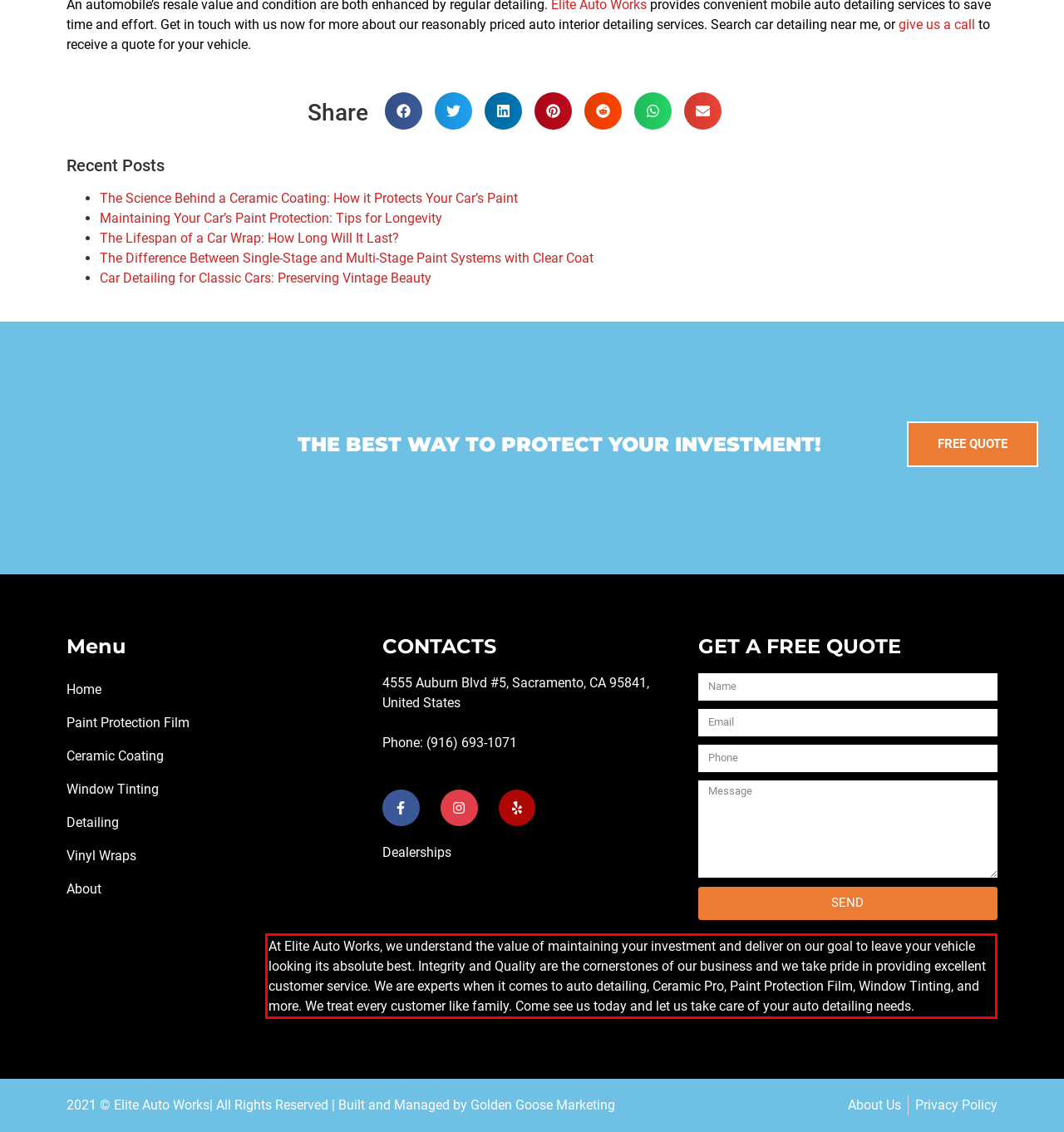Using the provided webpage screenshot, recognize the text content in the area marked by the red bounding box.

At Elite Auto Works, we understand the value of maintaining your investment and deliver on our goal to leave your vehicle looking its absolute best. Integrity and Quality are the cornerstones of our business and we take pride in providing excellent customer service. We are experts when it comes to auto detailing, Ceramic Pro, Paint Protection Film, Window Tinting, and more. We treat every customer like family. Come see us today and let us take care of your auto detailing needs.